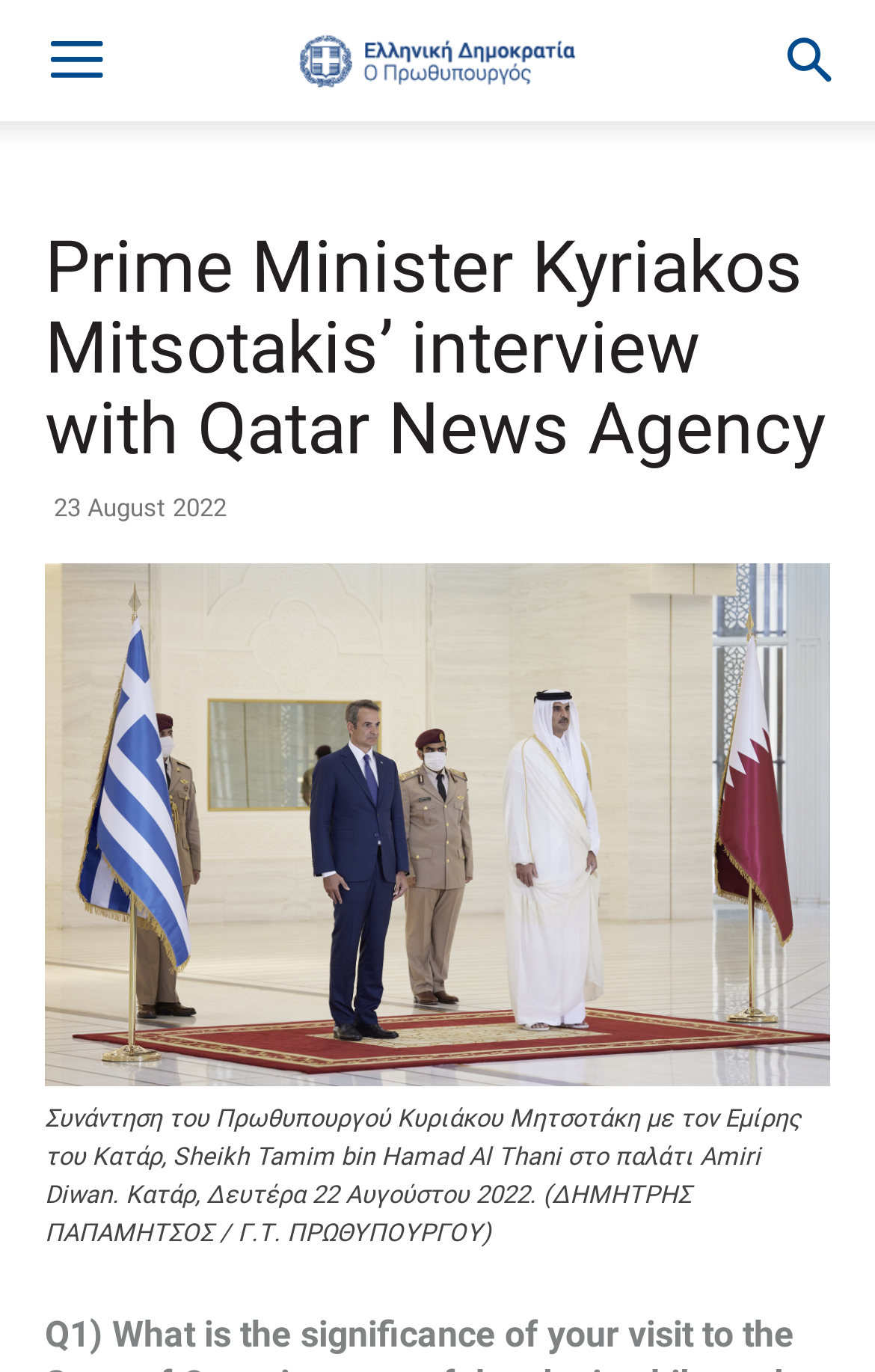Please reply to the following question using a single word or phrase: 
What is the location of the meeting in the image?

Amiri Diwan